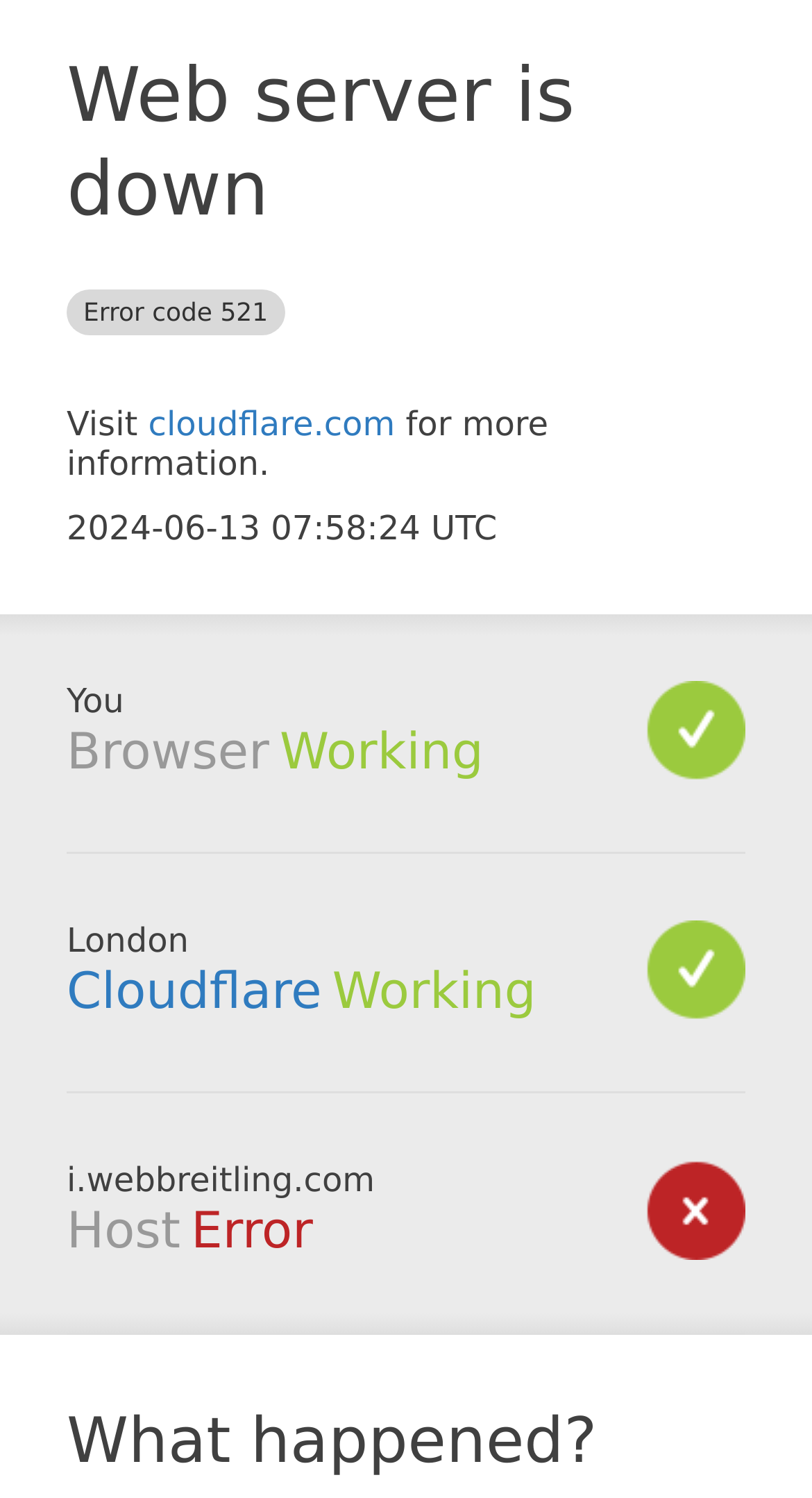Create a detailed description of the webpage's content and layout.

The webpage appears to be an error page, displaying a "Web server is down" message. At the top, there is a prominent heading that reads "Web server is down Error code 521". Below this heading, there is a short paragraph with a link to "cloudflare.com" and some accompanying text. 

To the right of the link, there is a timestamp "2024-06-13 07:58:24 UTC". Further down, there are three sections, each with a heading: "Browser", "Cloudflare", and "Host". The "Browser" section has a "Working" status, while the "Cloudflare" section also has a "Working" status and a link to "Cloudflare". The "Host" section, however, displays an "Error" status.

At the very bottom of the page, there is a heading "What happened?" which seems to be a question or a prompt, but there is no accompanying text or explanation.